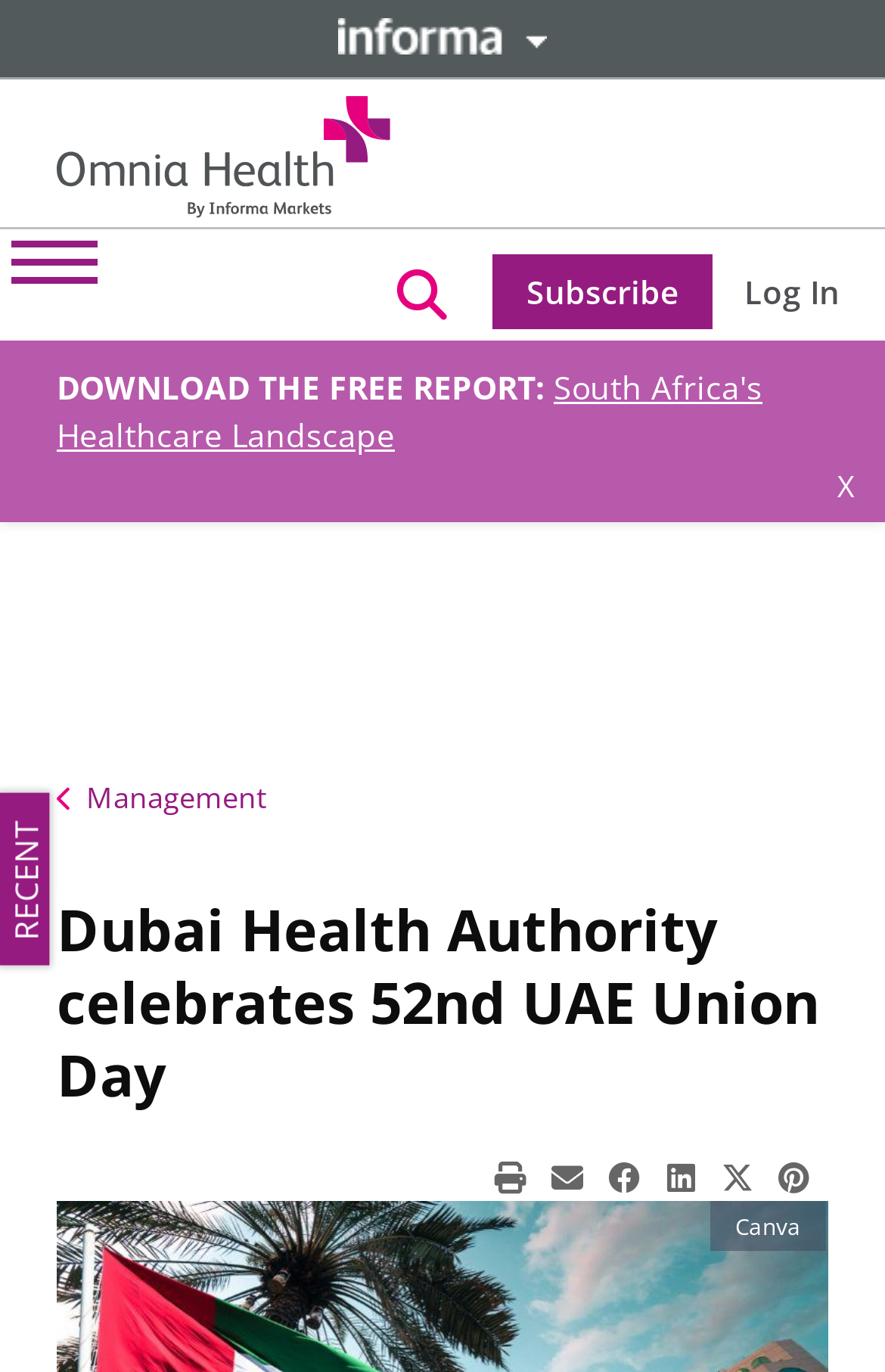Pinpoint the bounding box coordinates for the area that should be clicked to perform the following instruction: "Download the free report".

[0.064, 0.266, 0.626, 0.297]